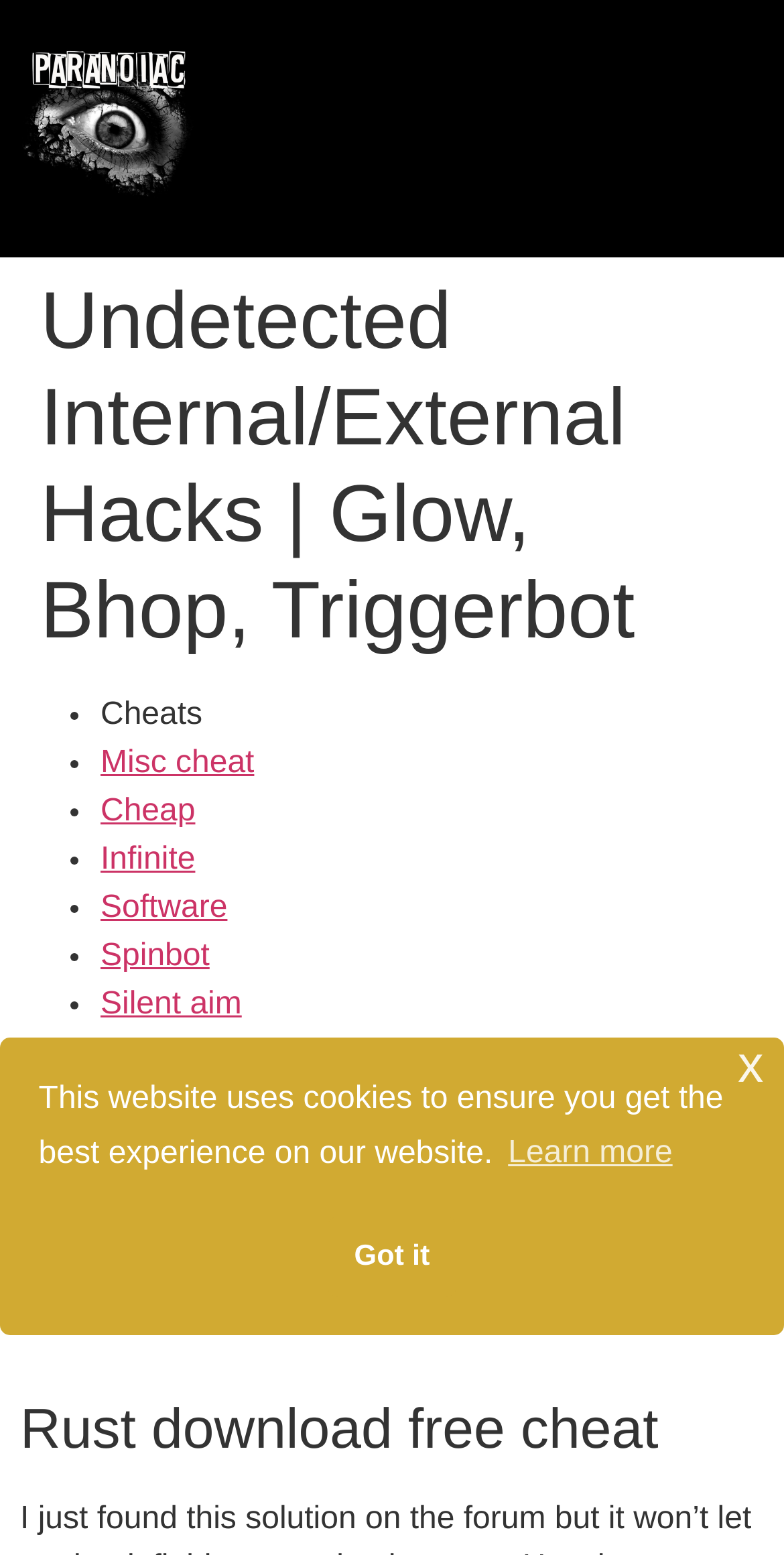Find the bounding box coordinates of the clickable region needed to perform the following instruction: "Visit the 'Misc cheat' page". The coordinates should be provided as four float numbers between 0 and 1, i.e., [left, top, right, bottom].

[0.128, 0.48, 0.324, 0.502]